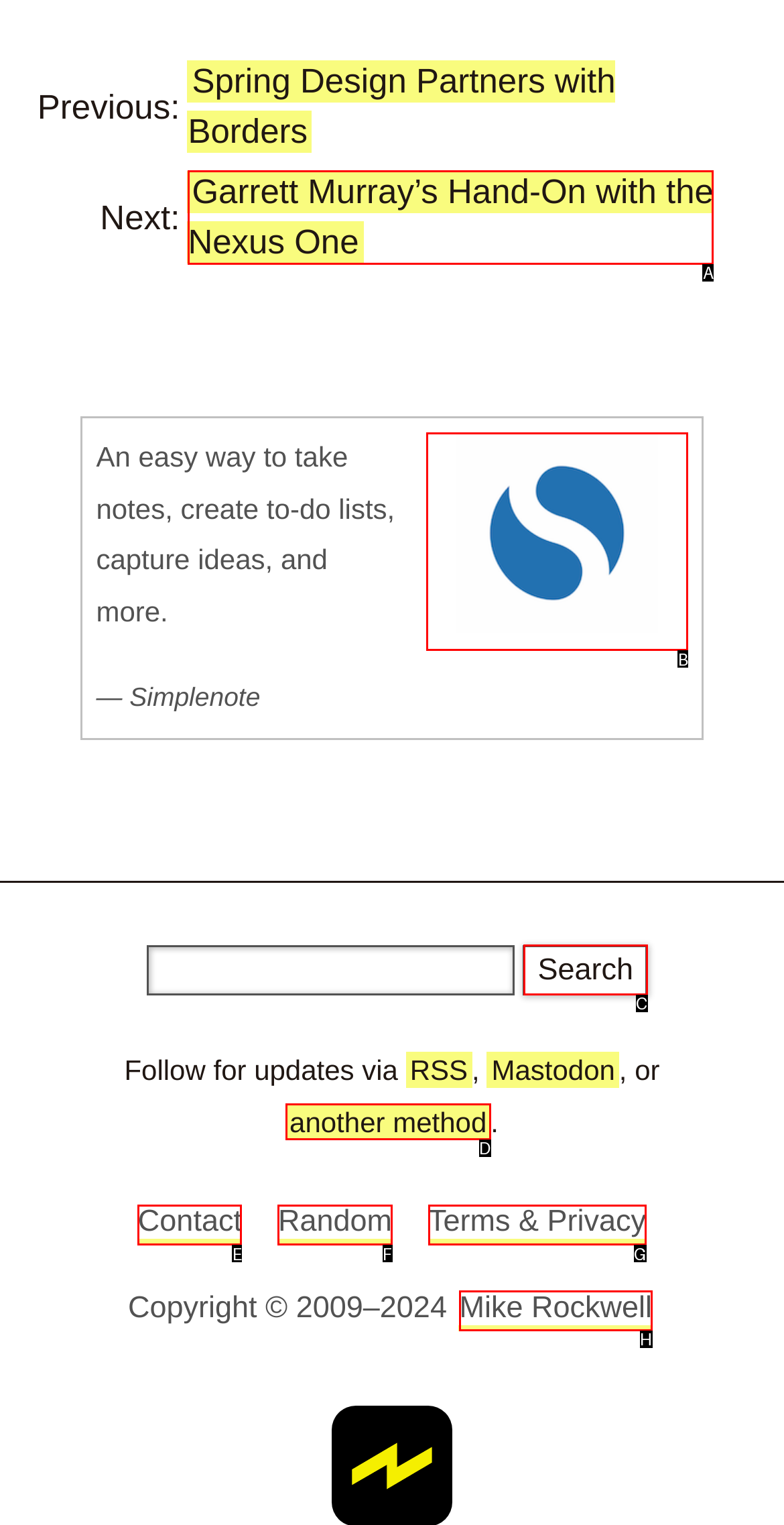Select the HTML element that corresponds to the description: Search. Answer with the letter of the matching option directly from the choices given.

C